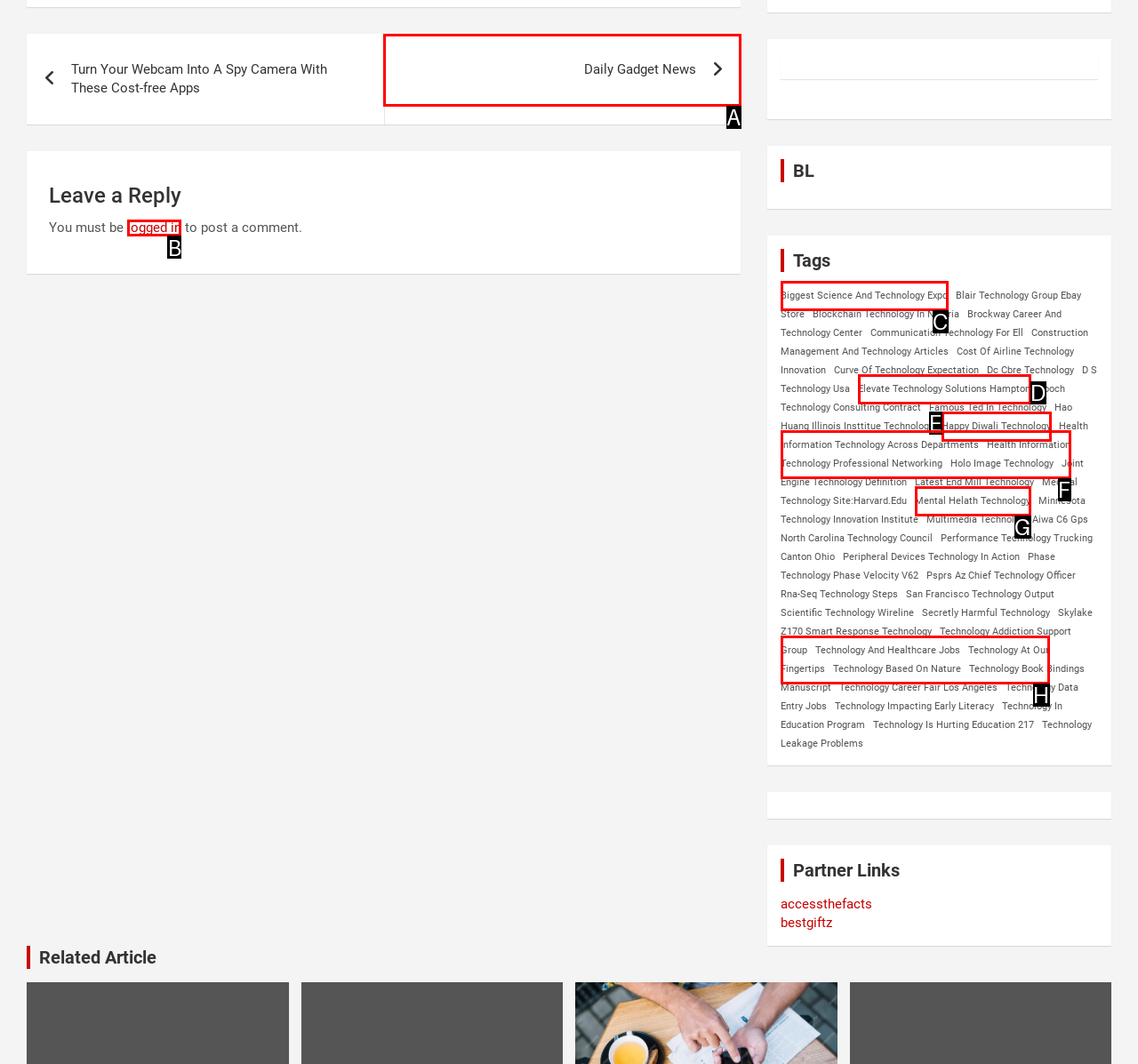Choose the letter that corresponds to the correct button to accomplish the task: Click on 'logged in'
Reply with the letter of the correct selection only.

B